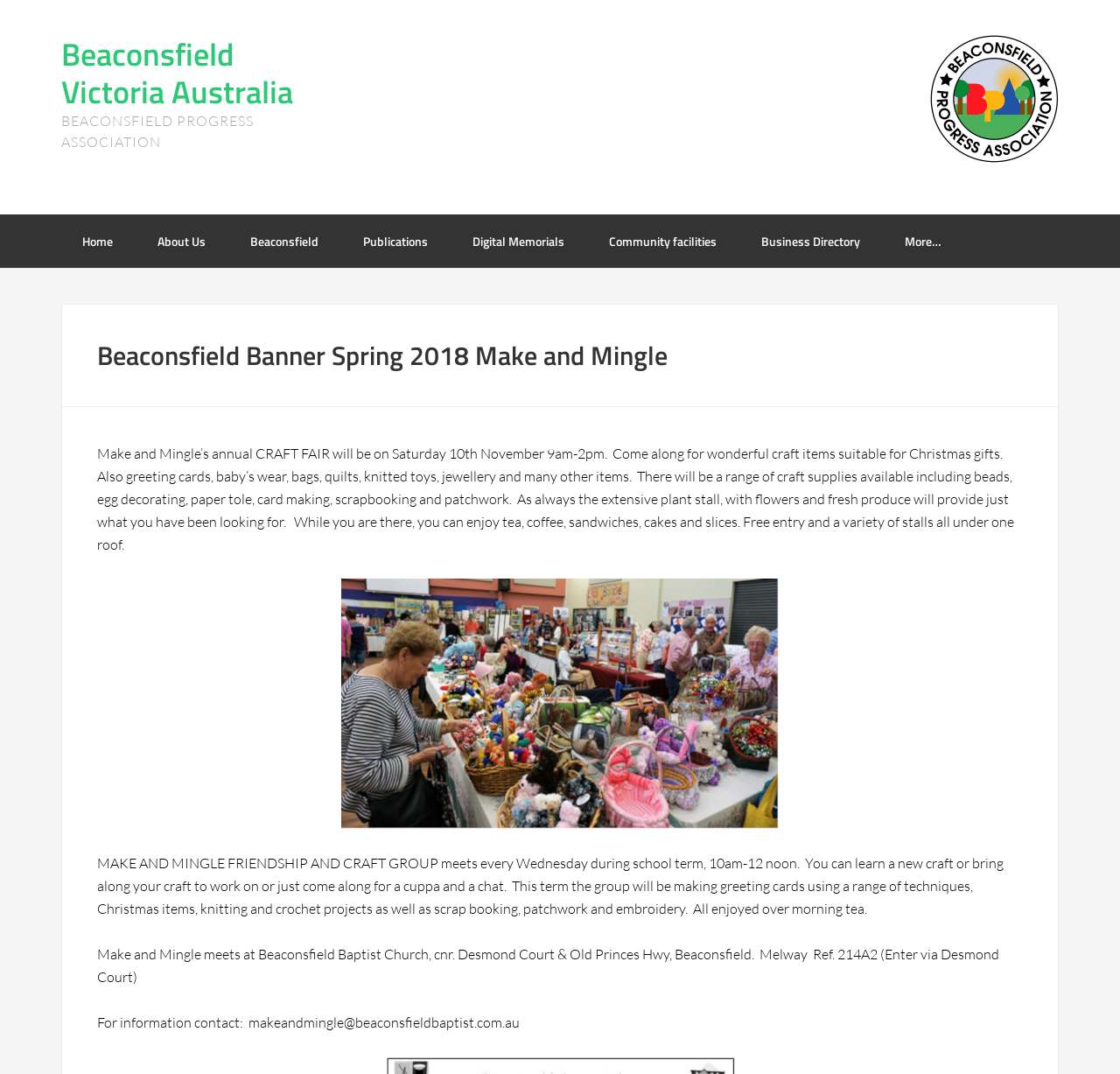Based on the element description, predict the bounding box coordinates (top-left x, top-left y, bottom-right x, bottom-right y) for the UI element in the screenshot: Beaconsfield Victoria Australia

[0.055, 0.028, 0.262, 0.108]